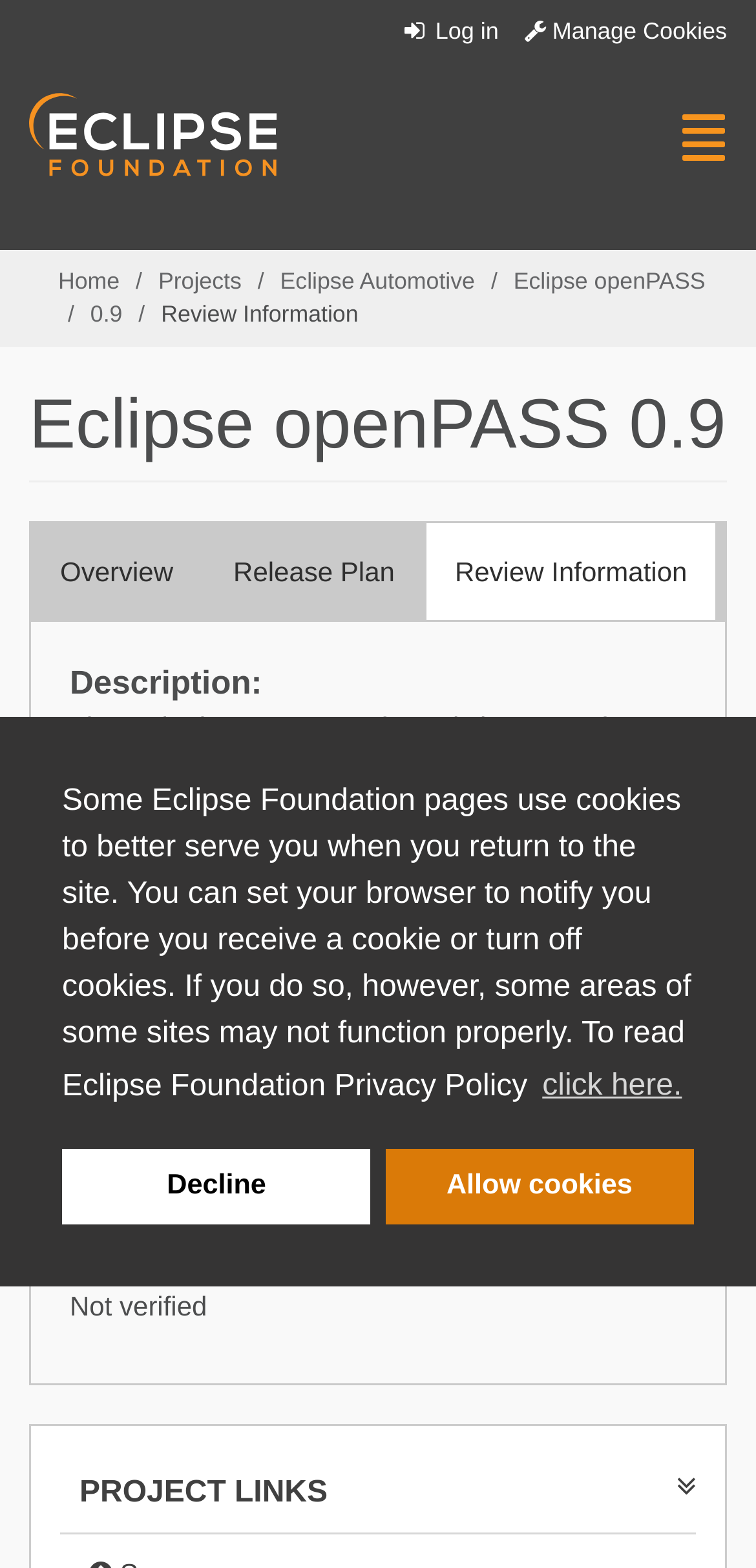Locate the bounding box coordinates of the clickable element to fulfill the following instruction: "View Overview". Provide the coordinates as four float numbers between 0 and 1 in the format [left, top, right, bottom].

[0.038, 0.332, 0.268, 0.396]